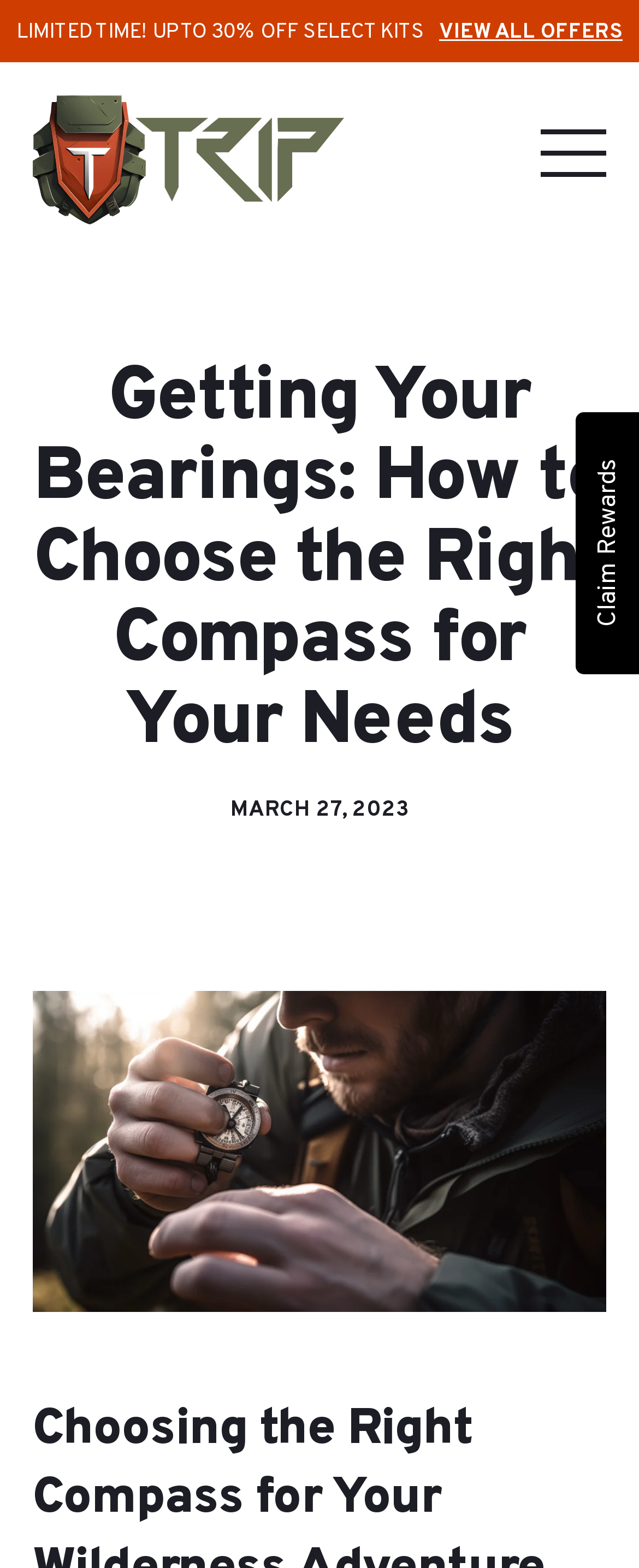Identify the text that serves as the heading for the webpage and generate it.

Getting Your Bearings: How to Choose the Right Compass for Your Needs